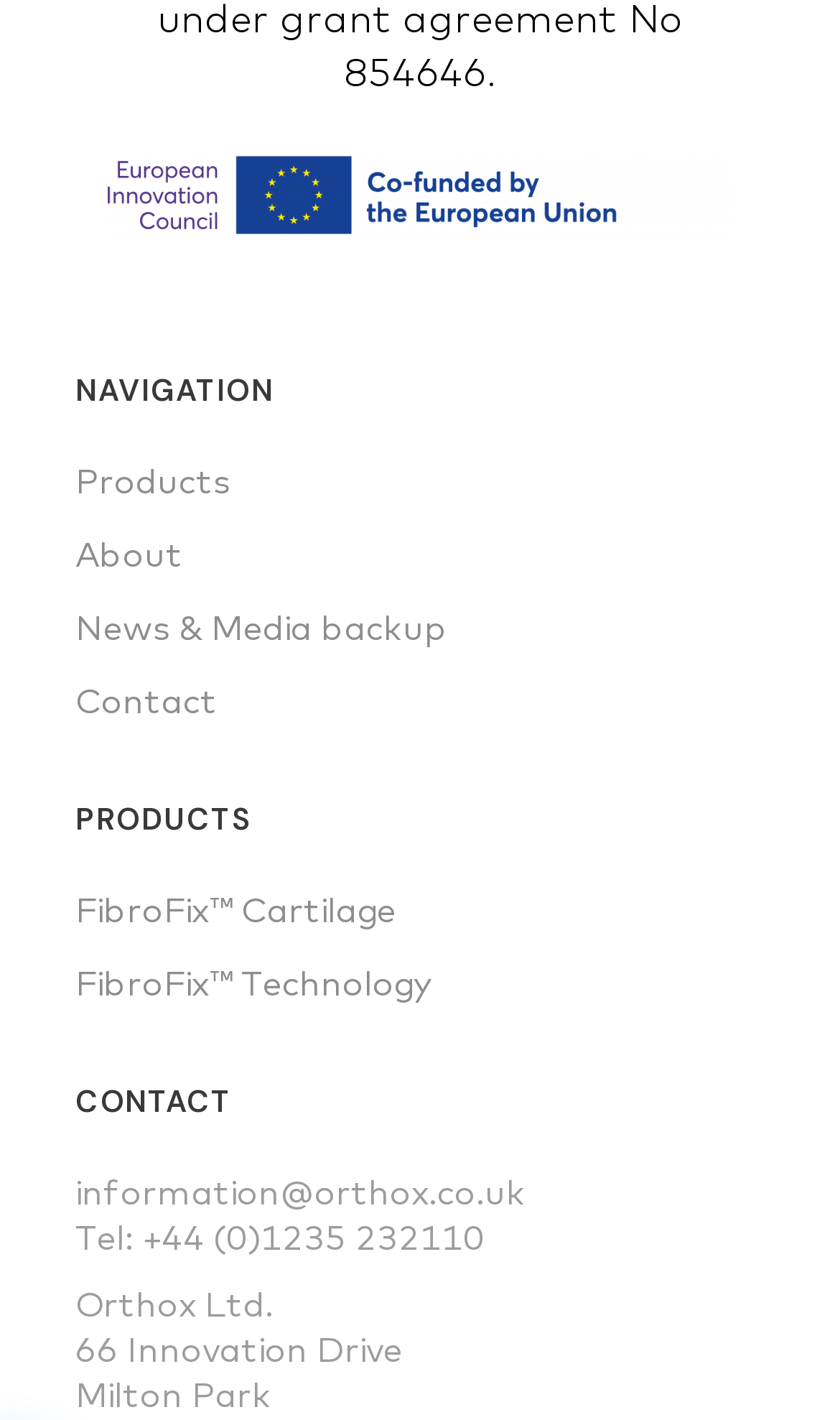Please determine the bounding box coordinates of the area that needs to be clicked to complete this task: 'Read News & Media'. The coordinates must be four float numbers between 0 and 1, formatted as [left, top, right, bottom].

[0.09, 0.426, 0.534, 0.456]